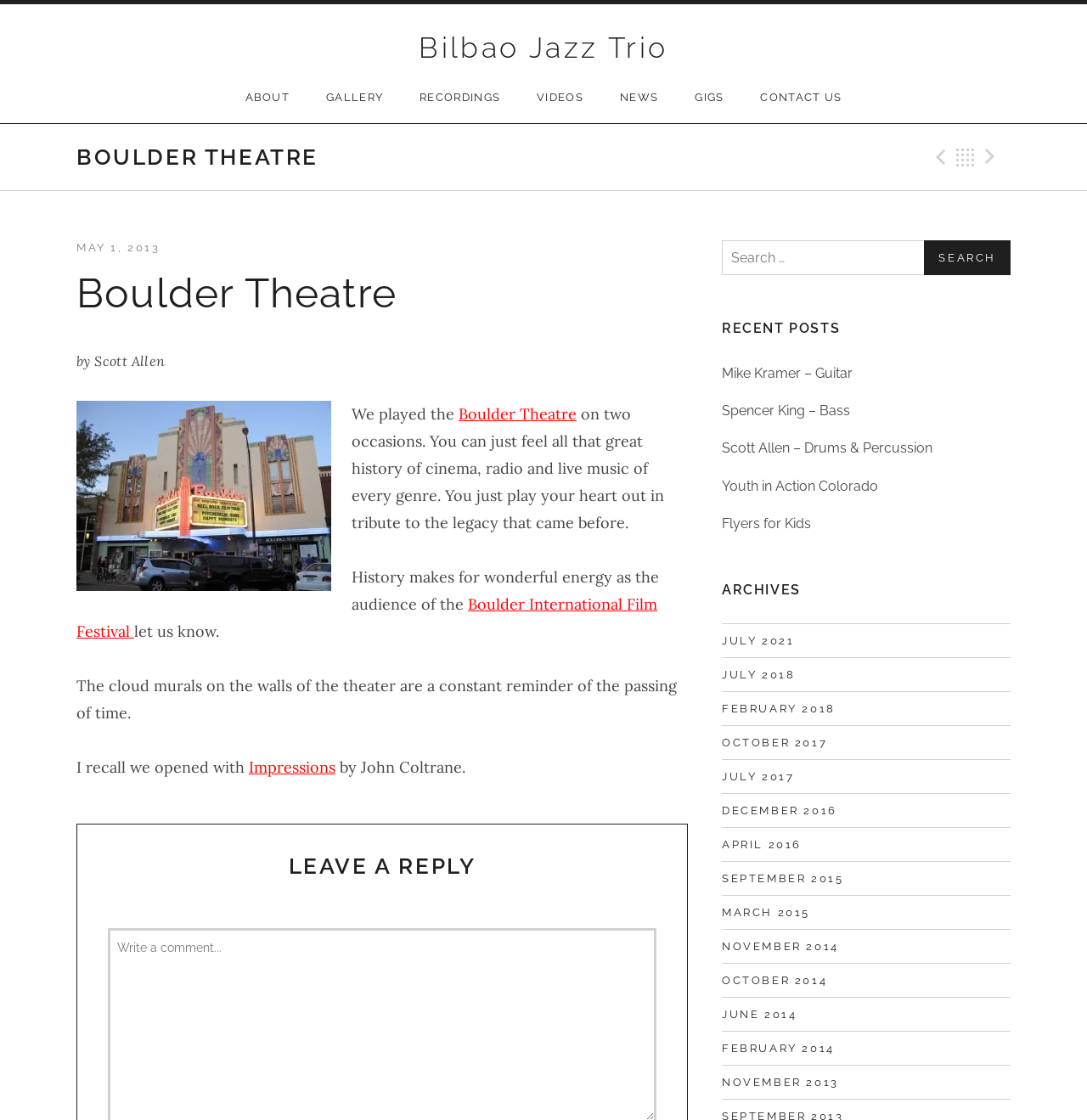Please determine the bounding box coordinates of the element's region to click in order to carry out the following instruction: "Read the article about Bilbao Jazz Trio". The coordinates should be four float numbers between 0 and 1, i.e., [left, top, right, bottom].

[0.07, 0.236, 0.633, 0.334]